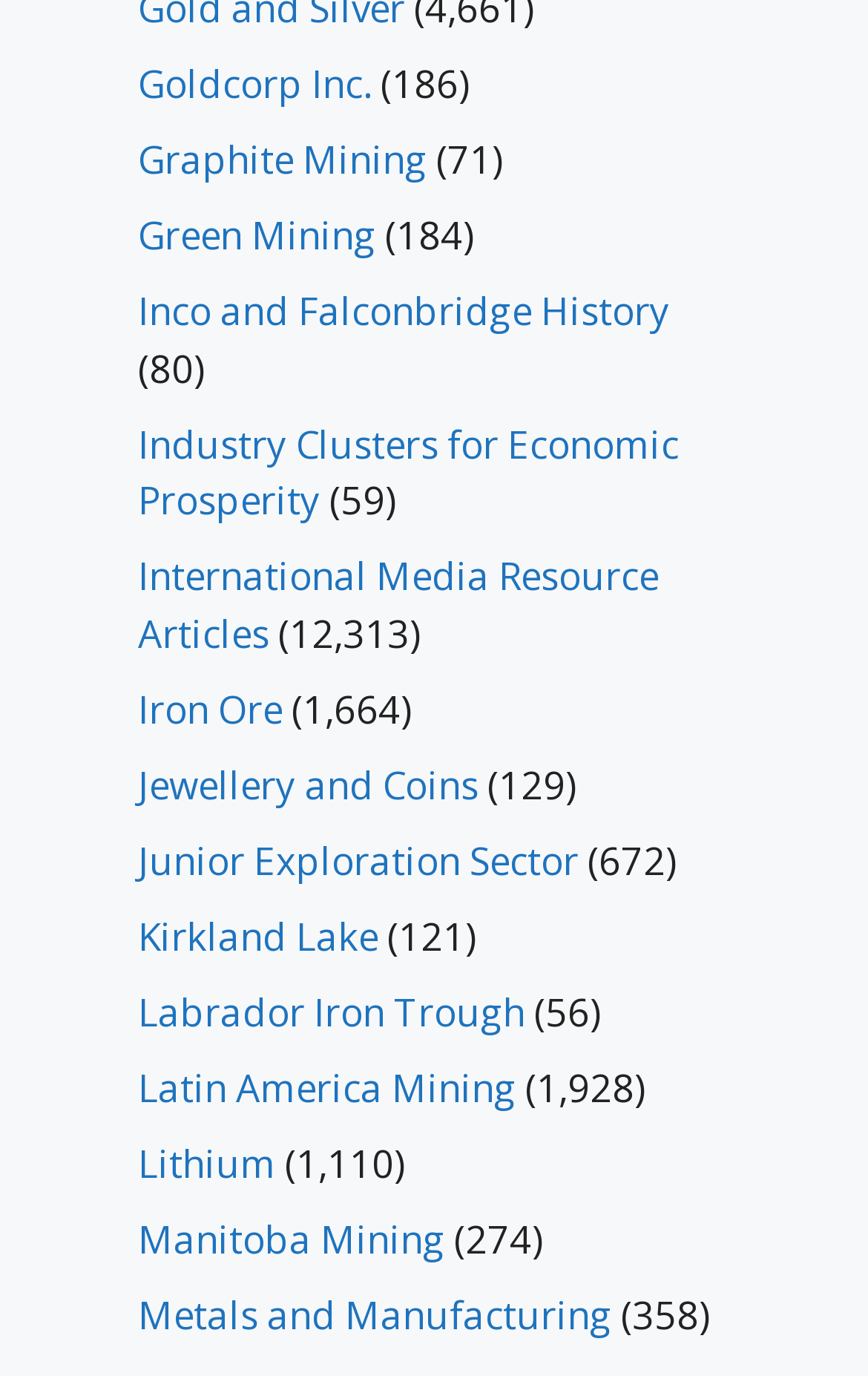Locate the bounding box coordinates of the region to be clicked to comply with the following instruction: "explore Green Mining". The coordinates must be four float numbers between 0 and 1, in the form [left, top, right, bottom].

[0.159, 0.153, 0.433, 0.19]